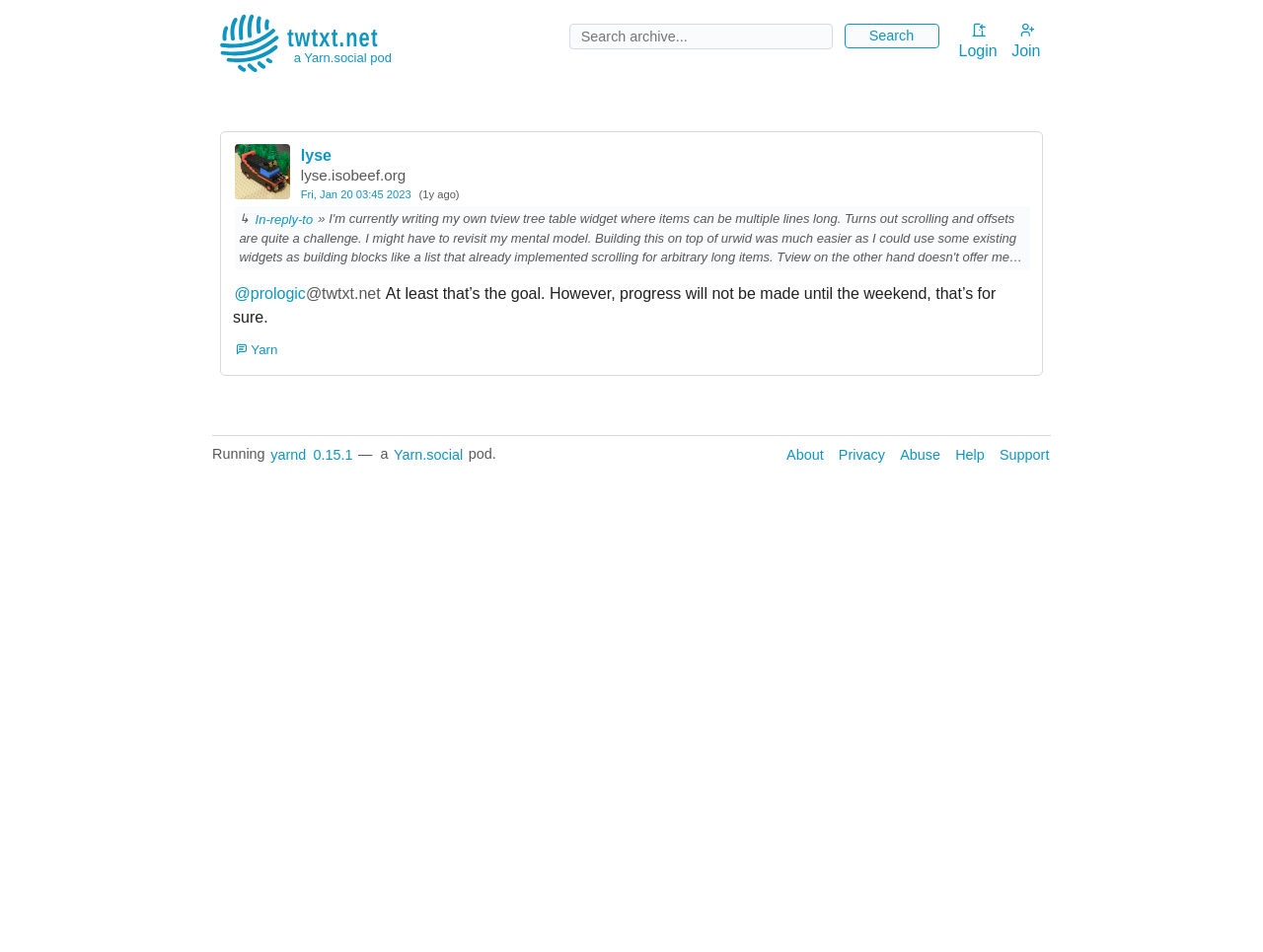Can you specify the bounding box coordinates of the area that needs to be clicked to fulfill the following instruction: "Read the post from lyse"?

[0.237, 0.15, 0.364, 0.178]